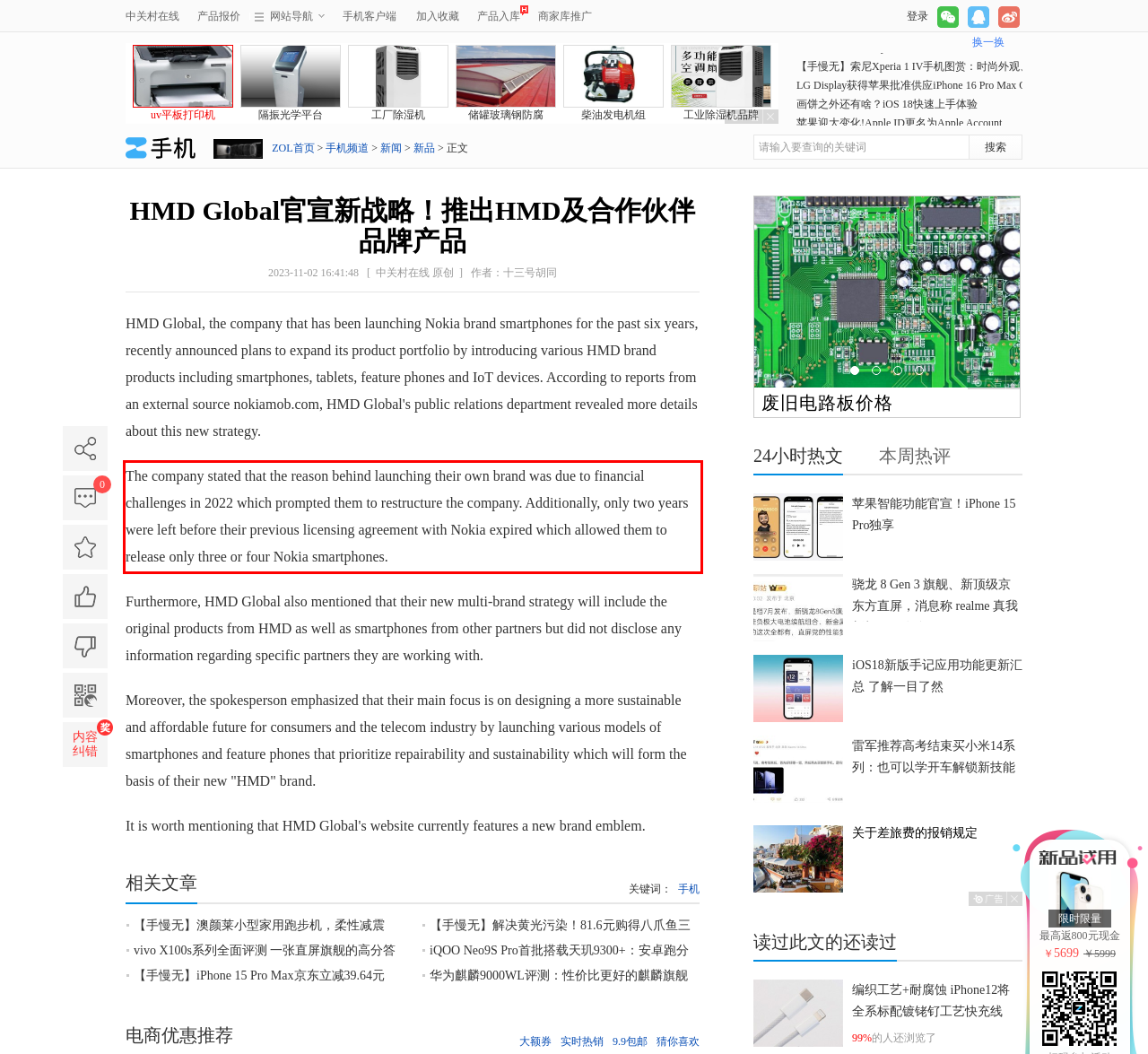You have a screenshot of a webpage where a UI element is enclosed in a red rectangle. Perform OCR to capture the text inside this red rectangle.

The company stated that the reason behind launching their own brand was due to financial challenges in 2022 which prompted them to restructure the company. Additionally, only two years were left before their previous licensing agreement with Nokia expired which allowed them to release only three or four Nokia smartphones.